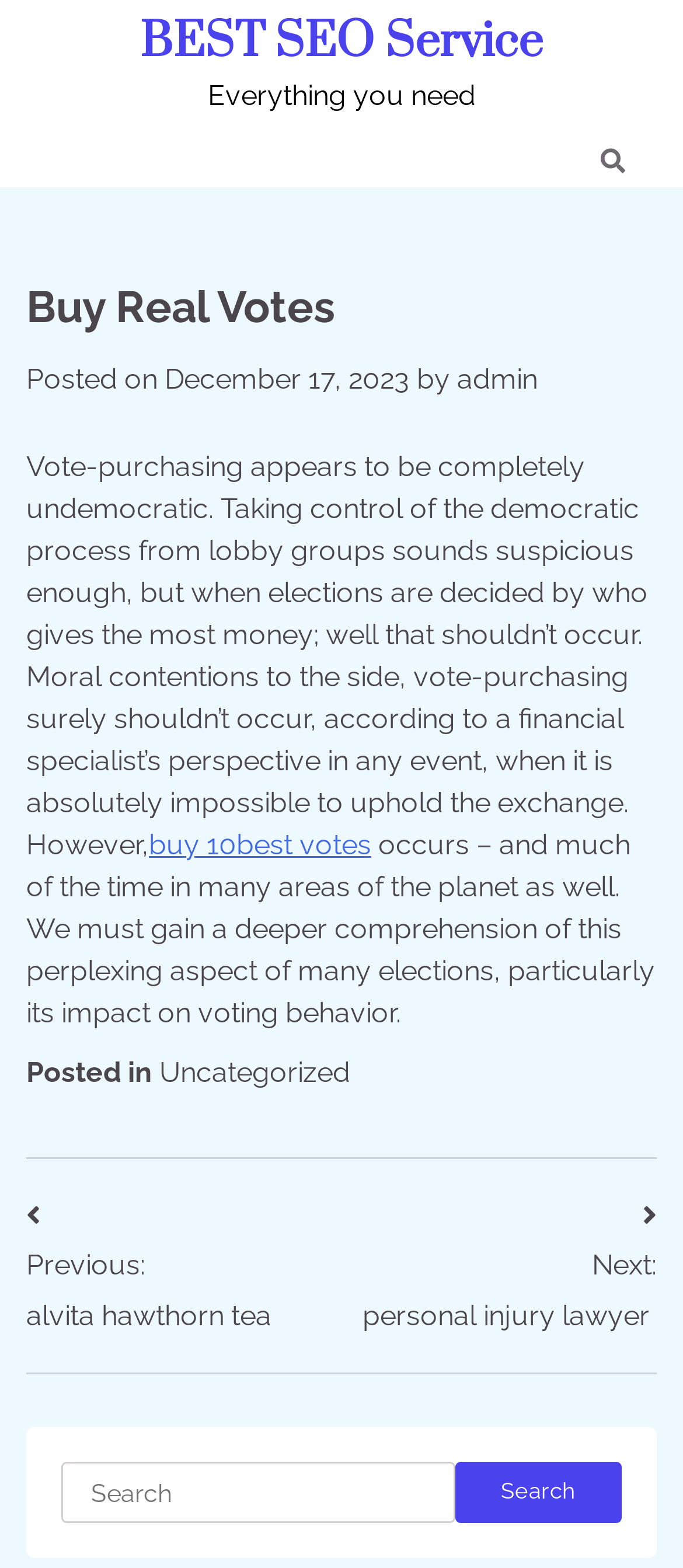Locate the bounding box coordinates of the element I should click to achieve the following instruction: "Click on BEST SEO Service".

[0.205, 0.008, 0.795, 0.046]